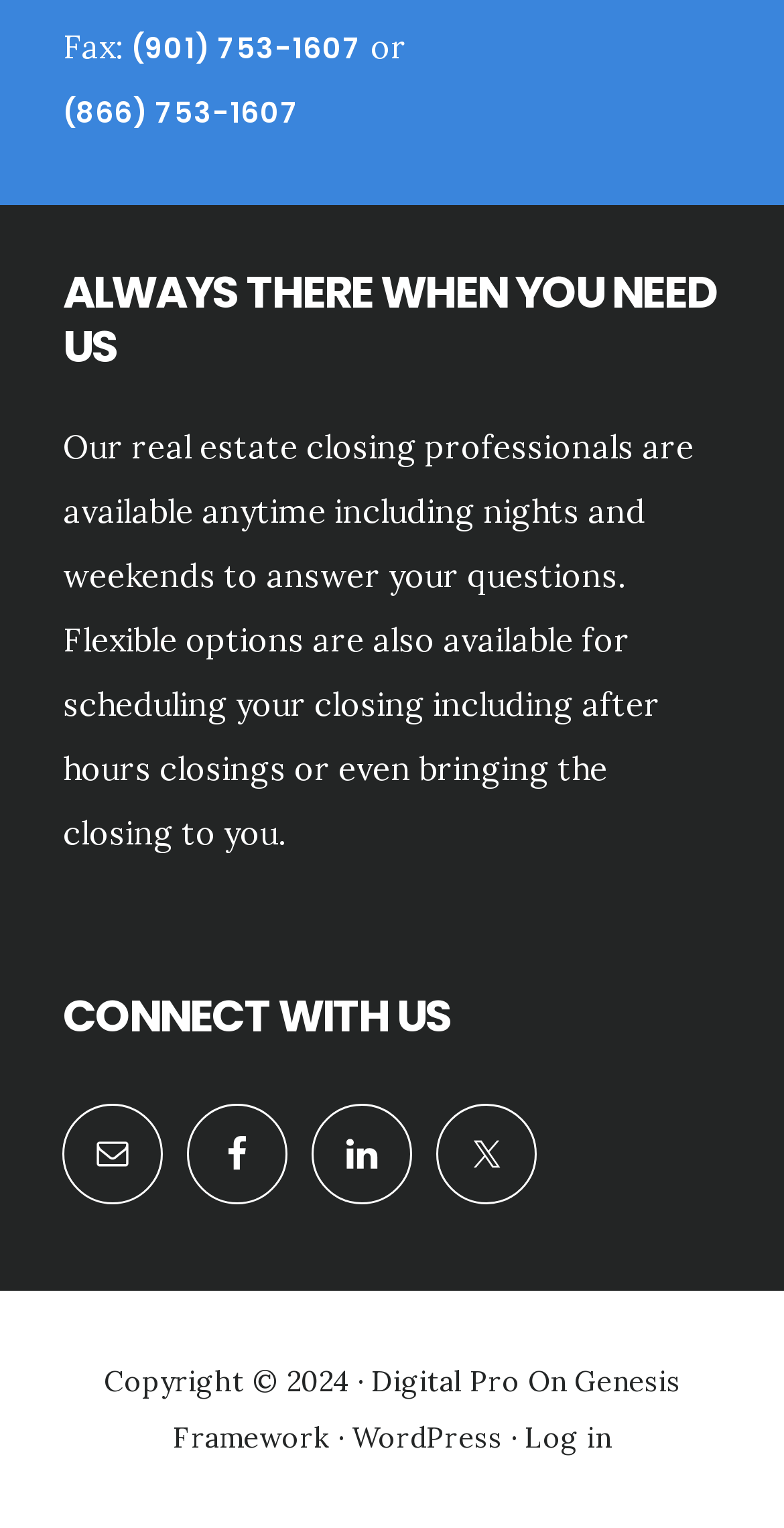Answer with a single word or phrase: 
What is the copyright year?

2024